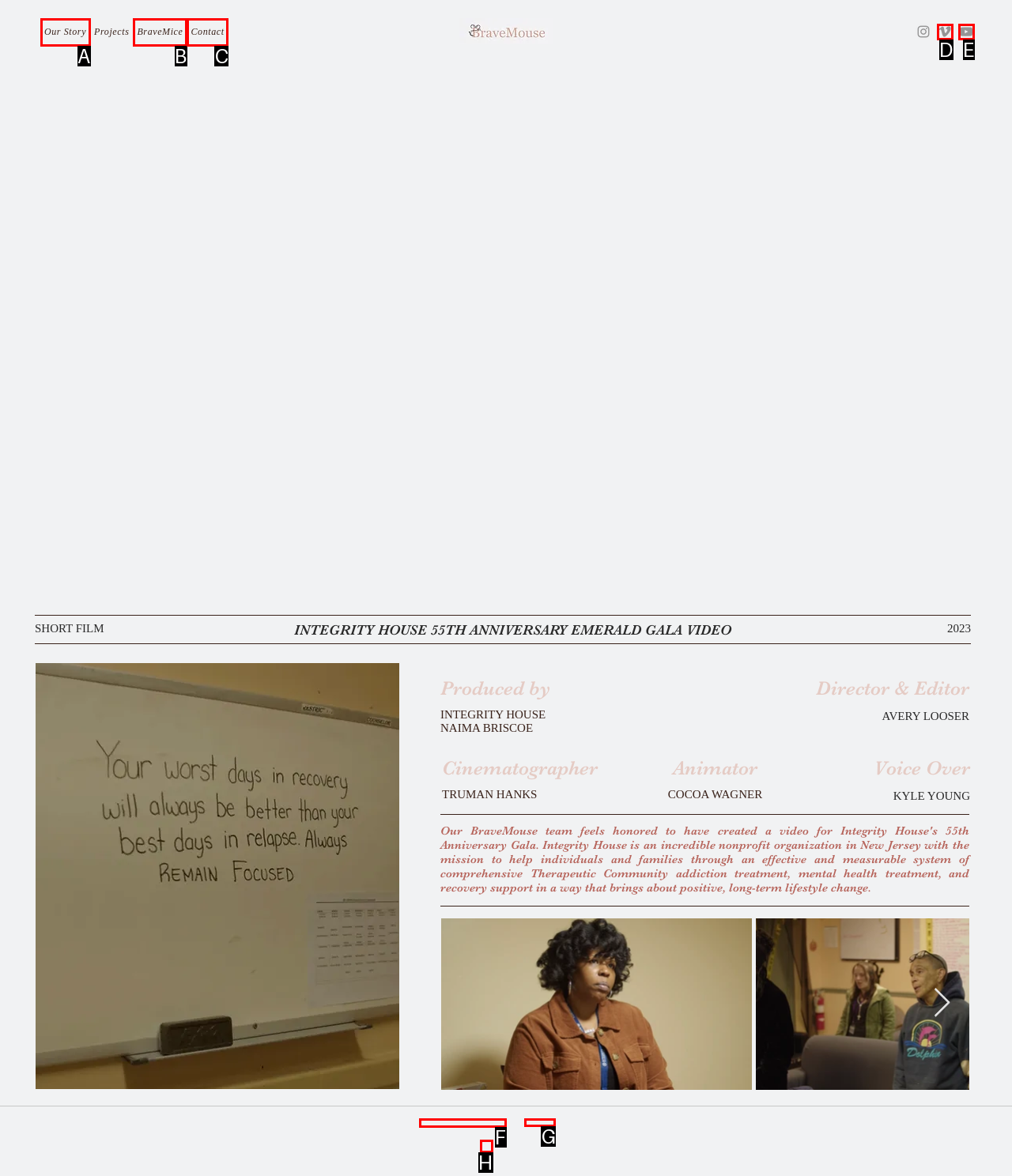Which HTML element should be clicked to complete the task: Subscribe to Our Newsletter? Answer with the letter of the corresponding option.

G